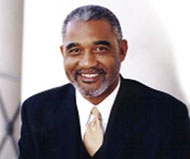Describe the image in great detail, covering all key points.

The image features a smiling man dressed in a formal suit, exuding confidence and warmth. He has salt-and-pepper hair and is positioned in a light environment, which complements his professional attire. This image accompanies a piece discussing the financial strategies employed by the Macon, Georgia Municipal Court, notably emphasizing the leadership and statements made by the city's mayor regarding budget management and revenue generation. The context of the image suggests his pivotal role in the initiatives aimed at addressing the city's fiscal challenges.